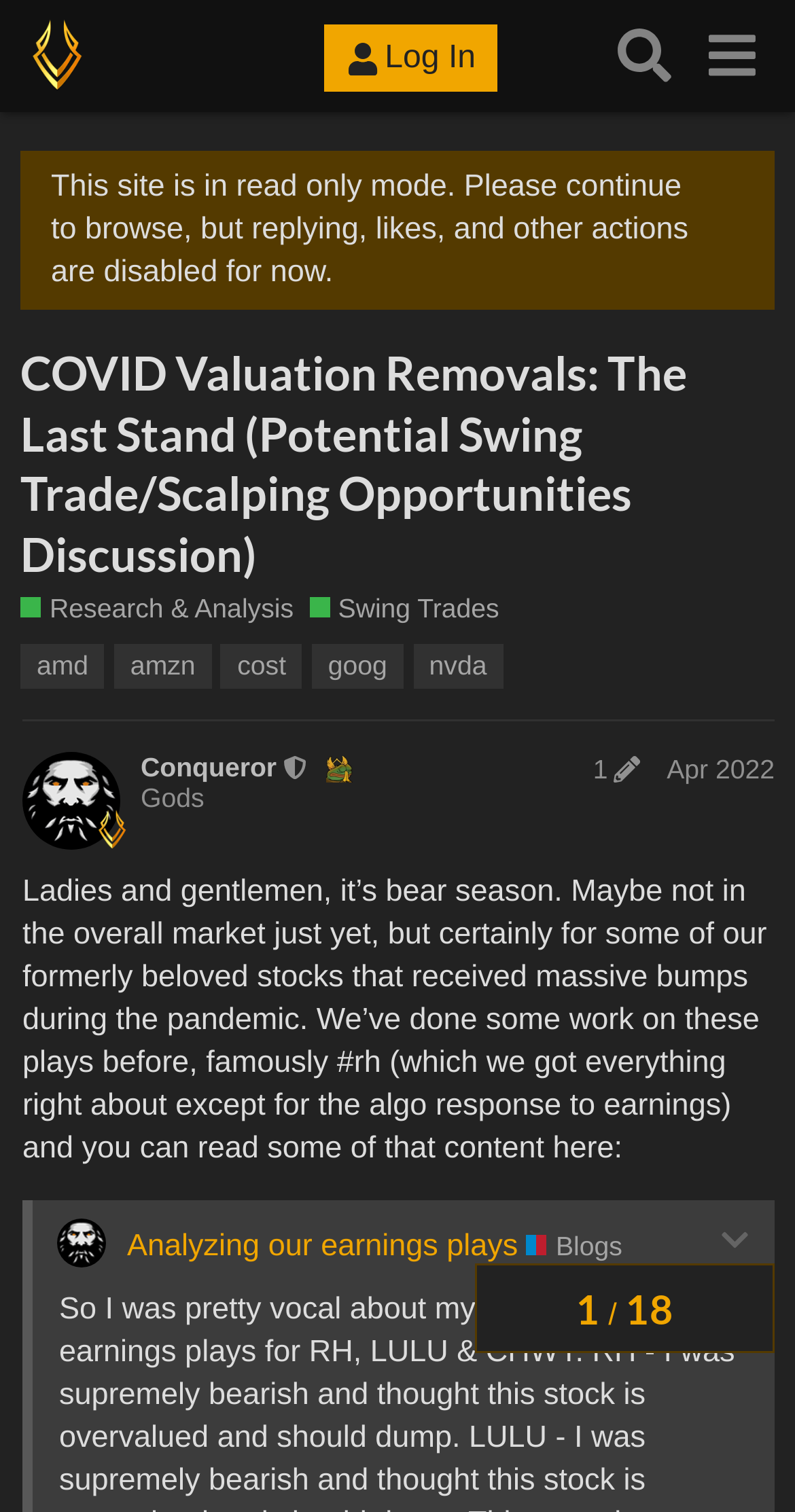Determine the bounding box coordinates for the HTML element described here: "Research & Analysis".

[0.026, 0.39, 0.369, 0.415]